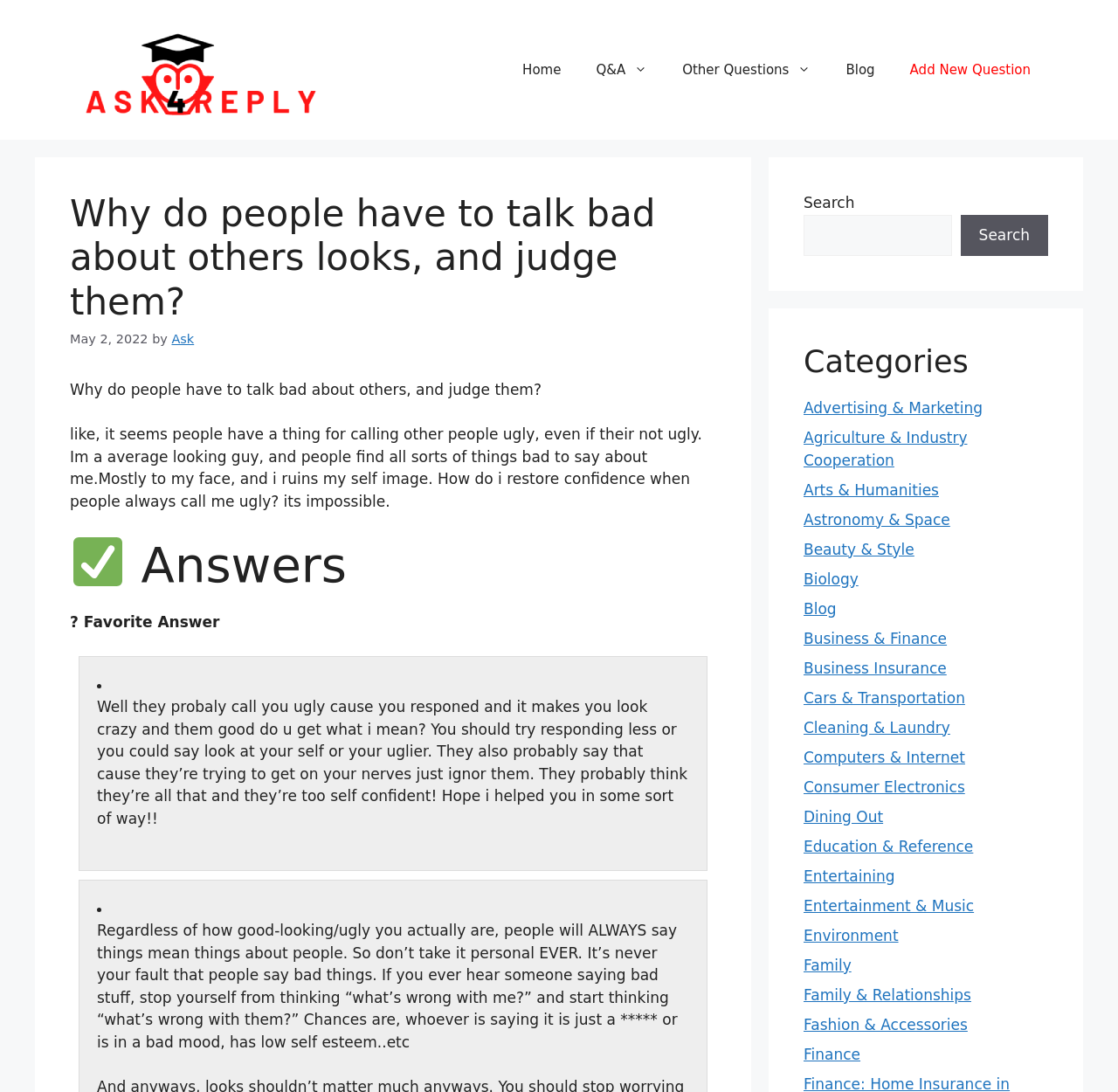Respond to the following question with a brief word or phrase:
What is the name of the person who asked the question?

Ask